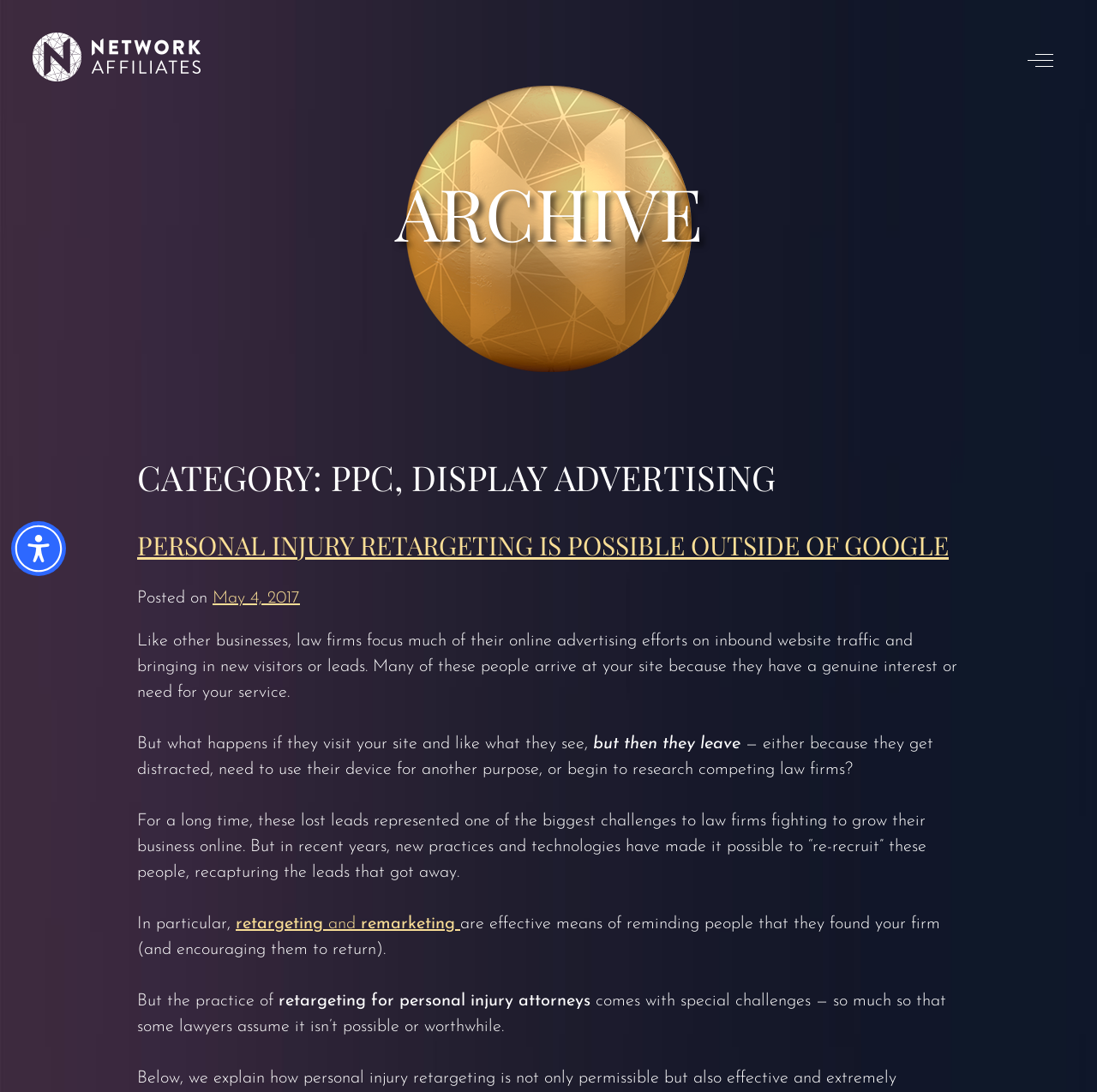Determine the bounding box coordinates of the target area to click to execute the following instruction: "Click the retargeting and remarketing link."

[0.215, 0.839, 0.42, 0.854]